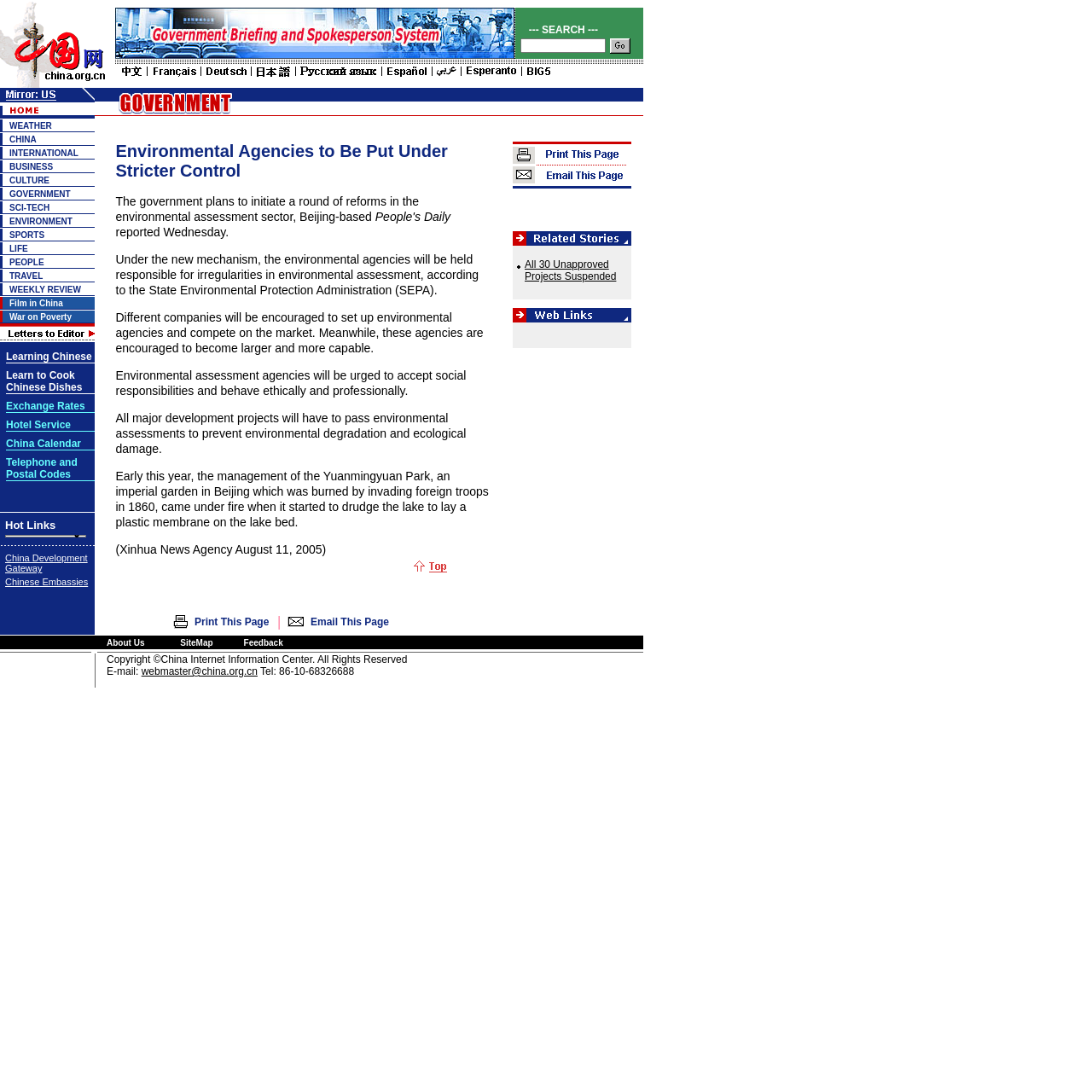Create a detailed narrative of the webpage’s visual and textual elements.

This webpage is about Environmental Agencies to Be Put Under Stricter Control. At the top, there is a layout table that spans about 58.9% of the width and 8% of the height of the page. Within this table, there are two layout table cells. The first cell contains a link and an image, while the second cell has a search bar with a table inside it. The search bar has a textbox and a button.

Below the top table, there is another layout table that spans about 58.9% of the width and 47.8% of the height of the page. This table has one row with a single cell that contains a list of categories, including WEATHER, CHINA, INTERNATIONAL, BUSINESS, CULTURE, GOVERNMENT, SCI-TECH, ENVIRONMENT, SPORTS, LIFE, PEOPLE, and TRAVEL. Each category has an image and a link associated with it.

The search bar is located at the top right corner of the page, and it has a textbox and a button. There are several images scattered throughout the page, including two small images at the top left corner and several images associated with the categories listed above.